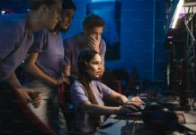Provide a comprehensive description of the image.

The image depicts a group of four young individuals engaged in an intense gaming session. They are surrounding a female gamer, who is focused on her computer screen, showcasing a moment of excitement and teamwork. Each person is wearing matching purple t-shirts, adding a sense of unity to the scene. The lighting in the room has a cool, blue hue, enhancing the gaming atmosphere and suggesting a late-night gaming environment. The expressions on their faces range from concentration to anticipation, reflecting the competitive nature of their activity. This moment likely captures a crucial point during a multiplayer gaming experience, embodying the camaraderie and collaboration that often define esports culture.